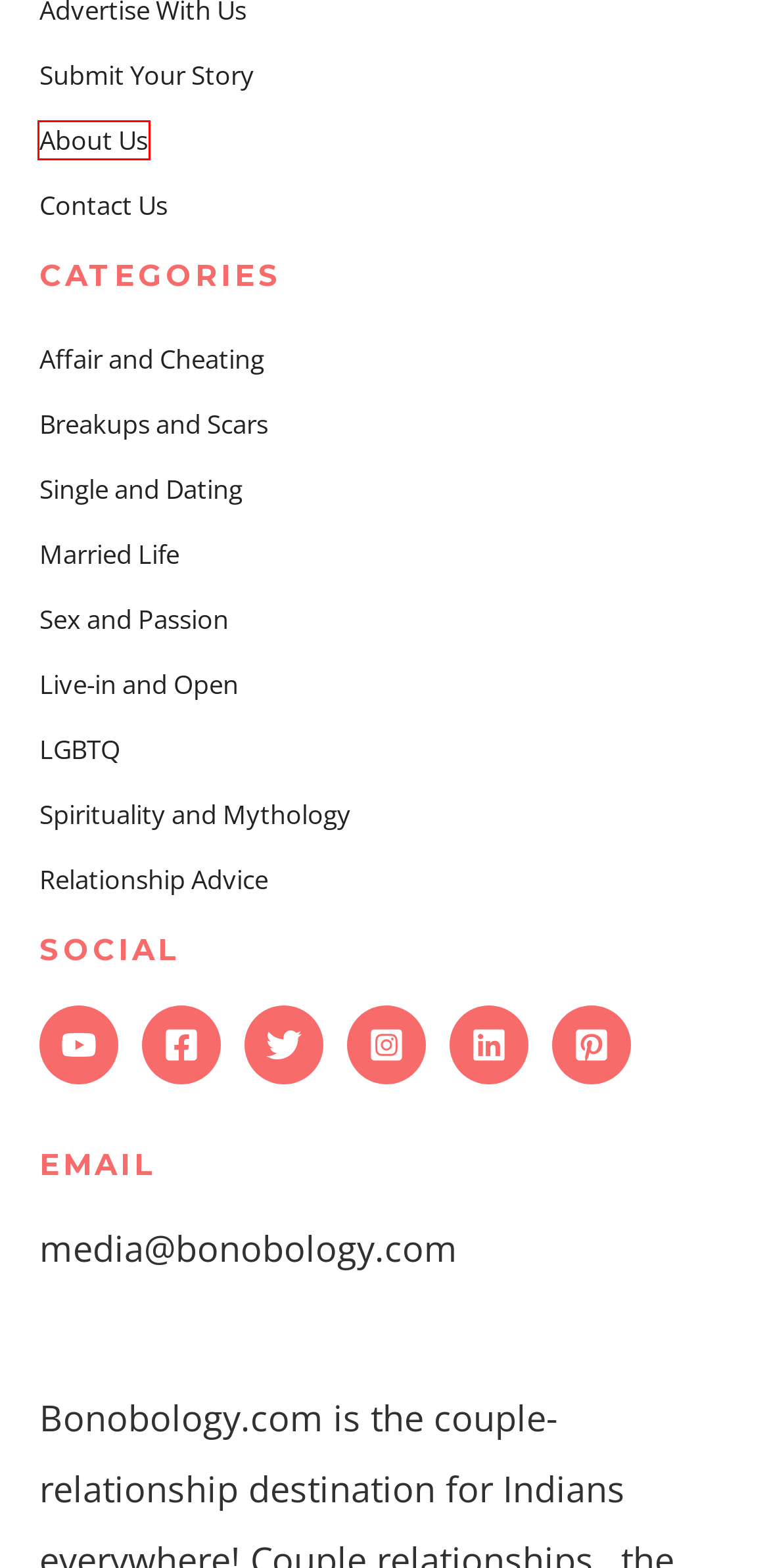Examine the screenshot of the webpage, noting the red bounding box around a UI element. Pick the webpage description that best matches the new page after the element in the red bounding box is clicked. Here are the candidates:
A. Spirituality and Mythology on Relationships, Sexual-mythic Traditions
B. LGBTQ, Sexual Identities, Sexual Orientation and Much More
C. Sex and Passion, Sexual Compatibility, Passionate Moments, Lovemaking
D. Contact Us - Bonobology.com
E. About Us - Bonobology.com
F. Live-in and Open Relationships, Open Marriages, Premarital Relationships
G. Affair and Cheating, Extra Marital Affairs, Infidelity, Help and Support
H. Submit Your Story - Bonobology.com

E